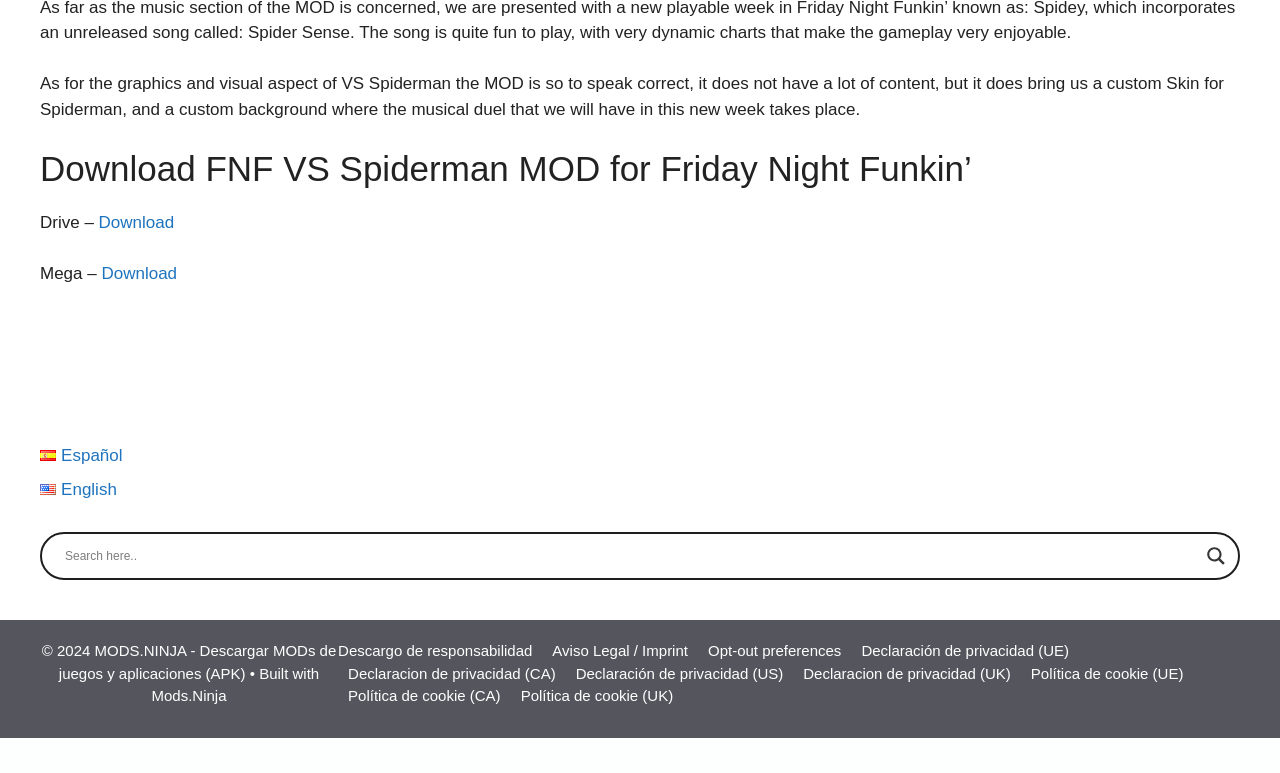Determine the bounding box coordinates for the UI element matching this description: "Declaración de privacidad (US)".

[0.45, 0.86, 0.612, 0.882]